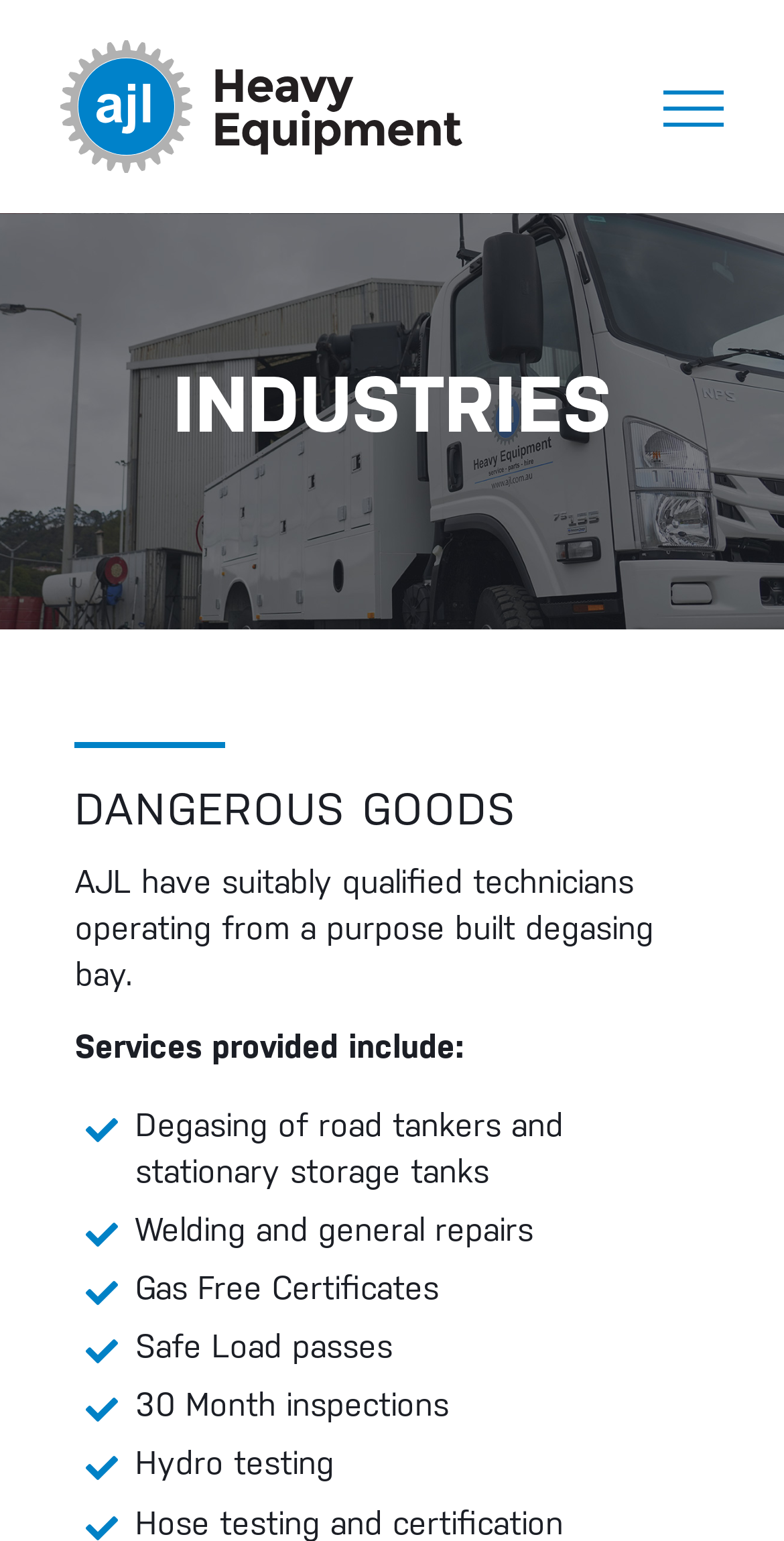Extract the bounding box coordinates for the HTML element that matches this description: "aria-label="Toggle Menu"". The coordinates should be four float numbers between 0 and 1, i.e., [left, top, right, bottom].

[0.805, 0.058, 0.964, 0.082]